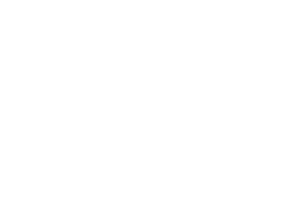Describe all the elements visible in the image meticulously.

The image features the cover or title page of the "Latest Product Catalog for Explosion-Proof CCC Certification." This document is essential for those involved in the field of explosion-proof certification, providing information on the necessary products and standards required to meet safety regulations in hazardous environments. The catalog likely includes detailed descriptions, specifications, and guidelines to assist professionals in understanding and pursuing compliance with explosion-proof certification requirements. This resource is particularly valuable for industries where safety is paramount, ensuring that equipment and products are suitable for operation in explosive atmospheres.